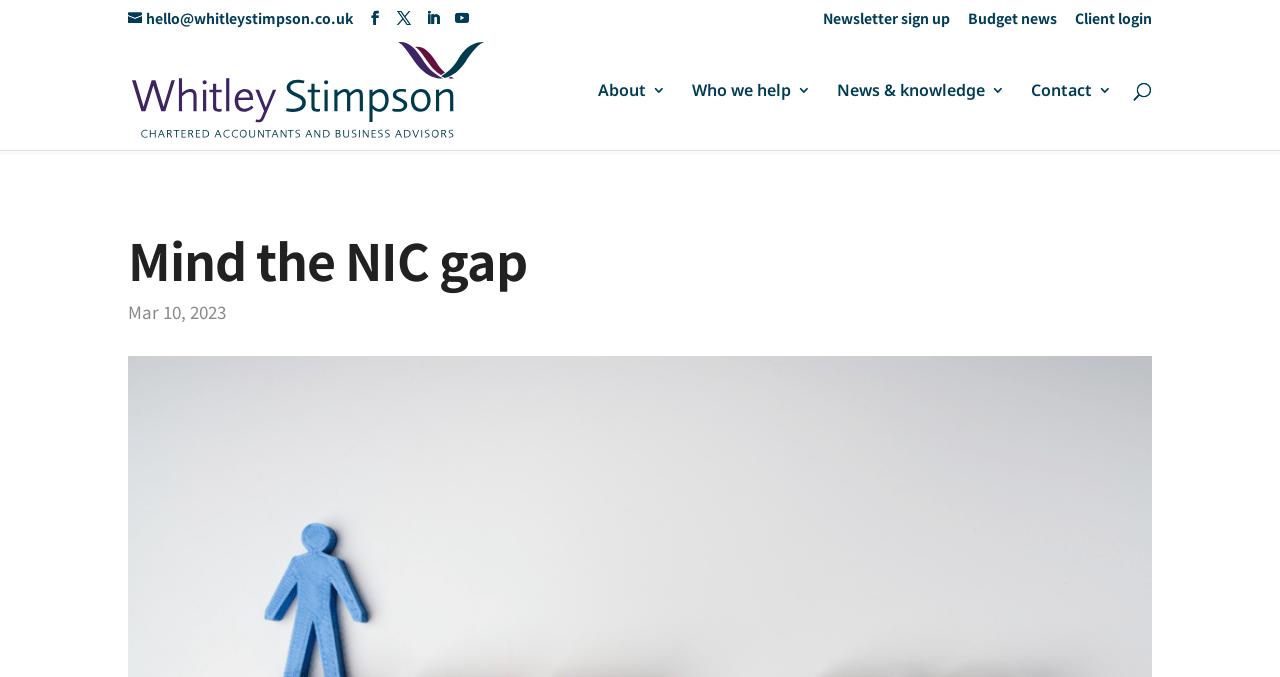Can you provide the bounding box coordinates for the element that should be clicked to implement the instruction: "Click the Home link"?

None